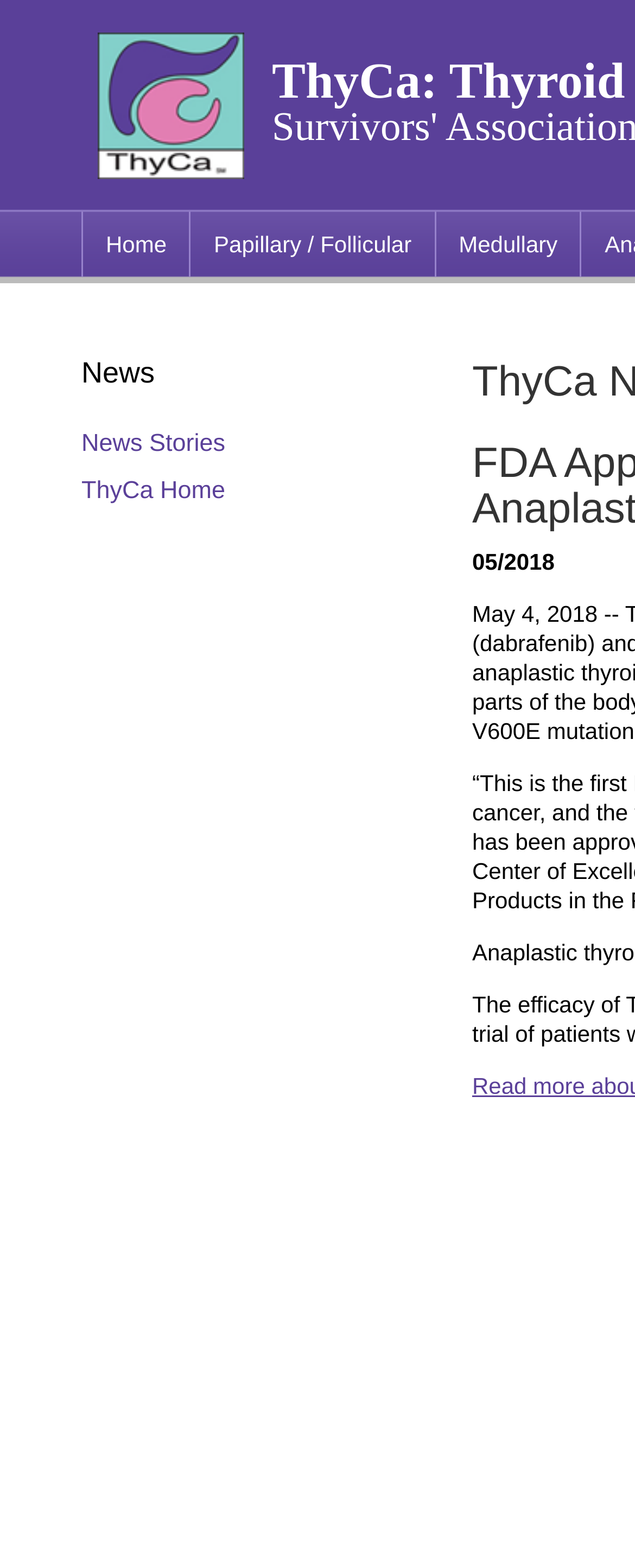Predict the bounding box for the UI component with the following description: "News Stories".

[0.077, 0.268, 0.641, 0.298]